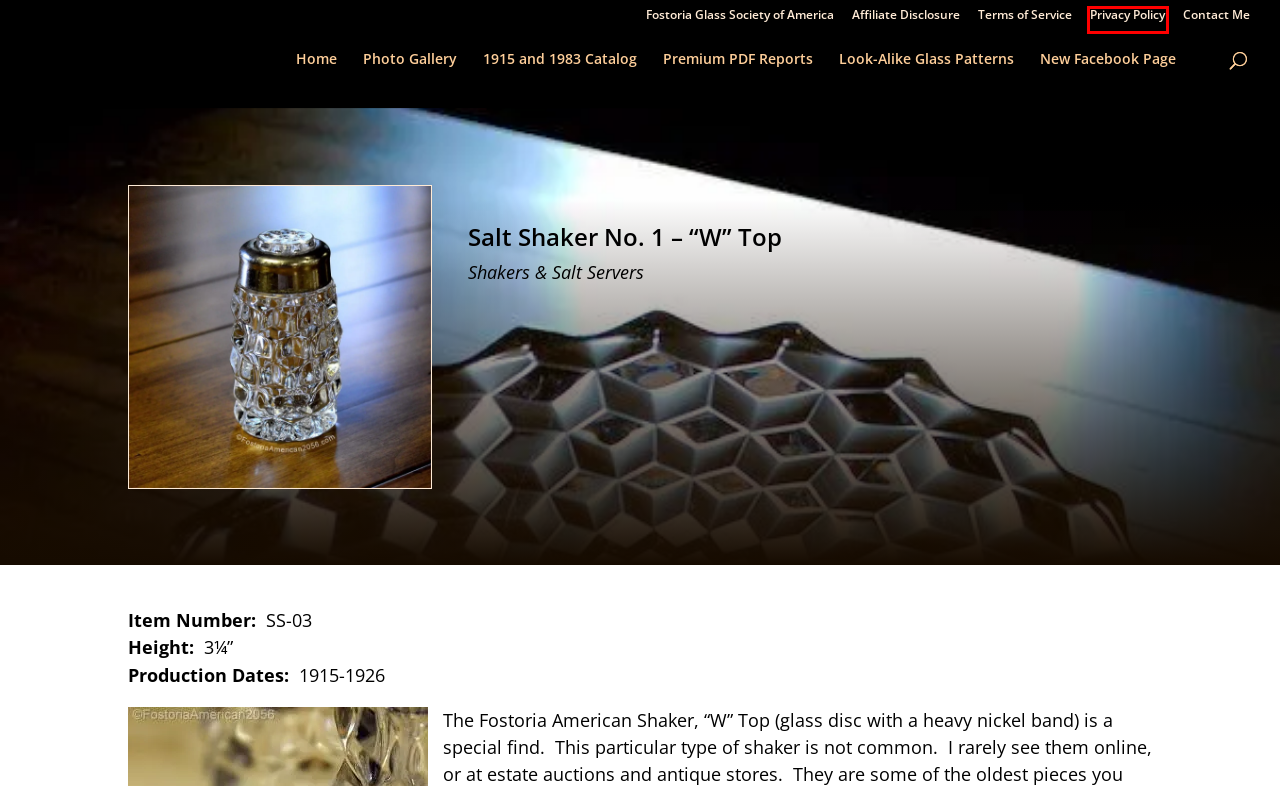You are provided with a screenshot of a webpage where a red rectangle bounding box surrounds an element. Choose the description that best matches the new webpage after clicking the element in the red bounding box. Here are the choices:
A. Affiliate Disclosure | Fostoria No. 2056 American Pattern
B. Look-Alike Glass Patterns | Fostoria No. 2056 American Pattern
C. Fostoria No. 2056 American Pattern | Fostoria American Glassware
D. Fostoria Glass Museum - Moundsville, WV
E. Premium Items and Content | Fostoria No. 2056 American Pattern
F. Terms of Service | Fostoria No. 2056 American Pattern
G. Privacy Policy | Fostoria No. 2056 American Pattern
H. Shakers & Salt Servers | Fostoria No. 2056 American Pattern

G